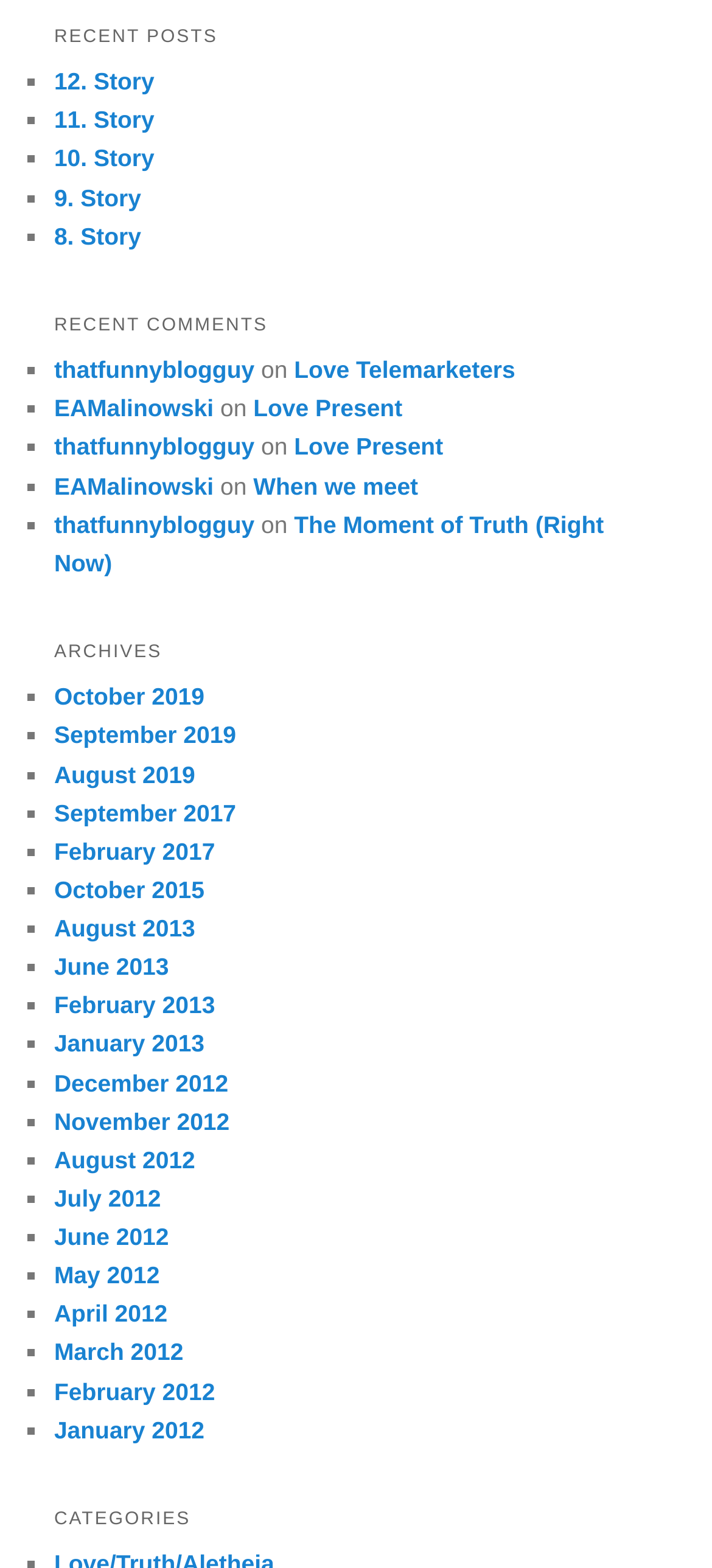What is the title of the second recent post?
Using the information from the image, provide a comprehensive answer to the question.

I looked at the list of recent posts under the 'RECENT POSTS' heading and found that the second post is titled '11. Story'.